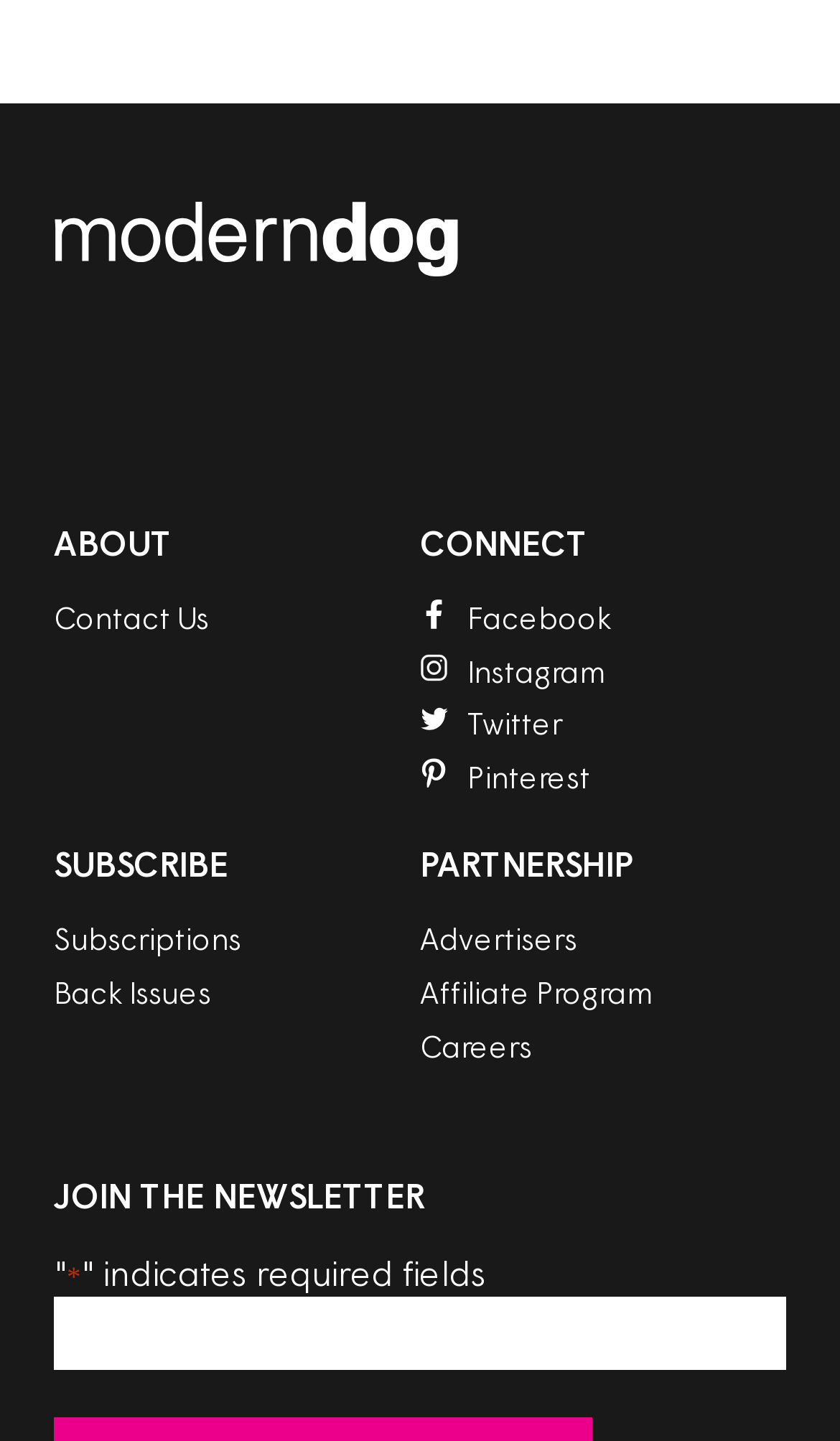What is the purpose of the Apple App Store Button?
Refer to the image and provide a thorough answer to the question.

The Apple App Store Button is an image with a link, and its purpose is to allow users to download the app from the Apple App Store.